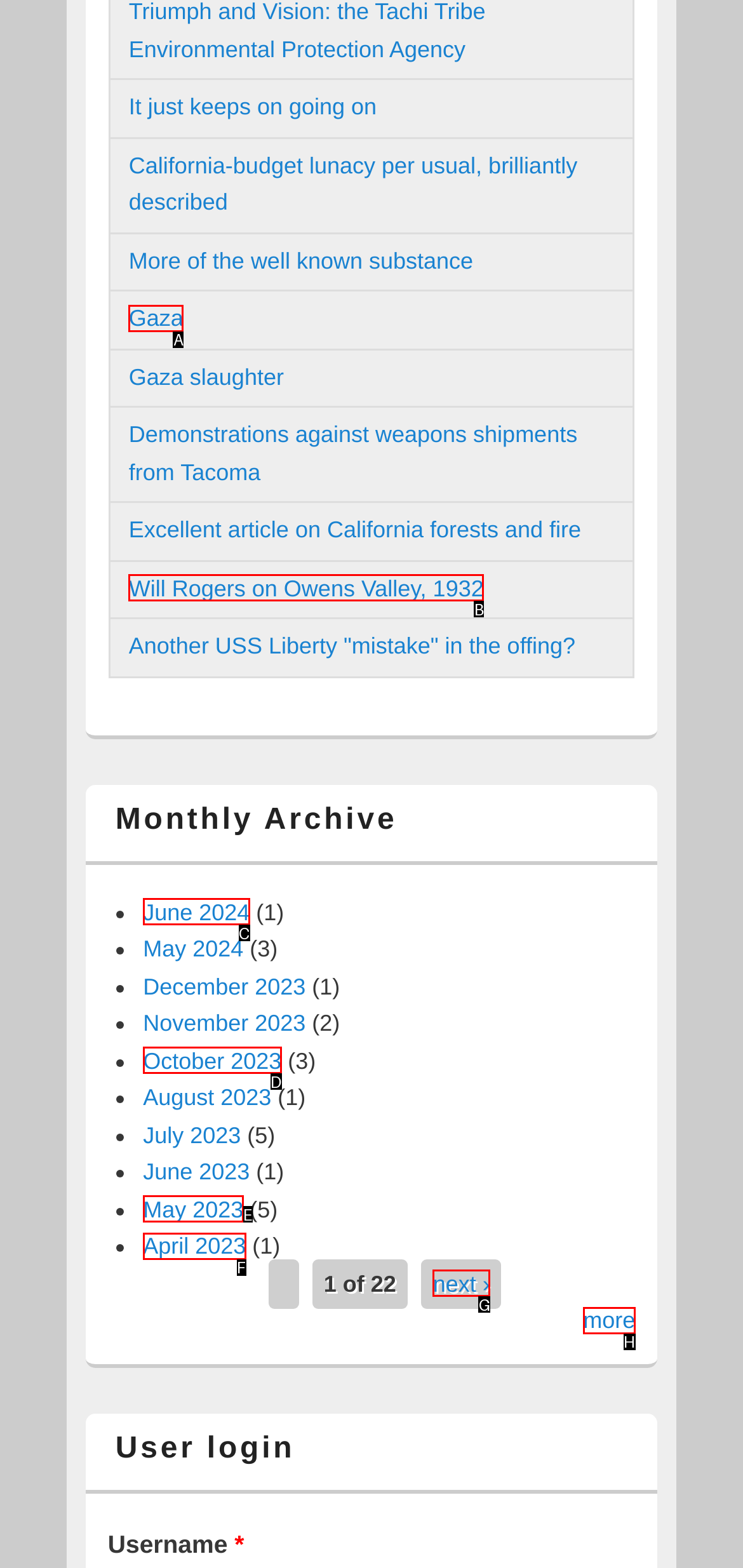Select the HTML element that corresponds to the description: October 2023
Reply with the letter of the correct option from the given choices.

D